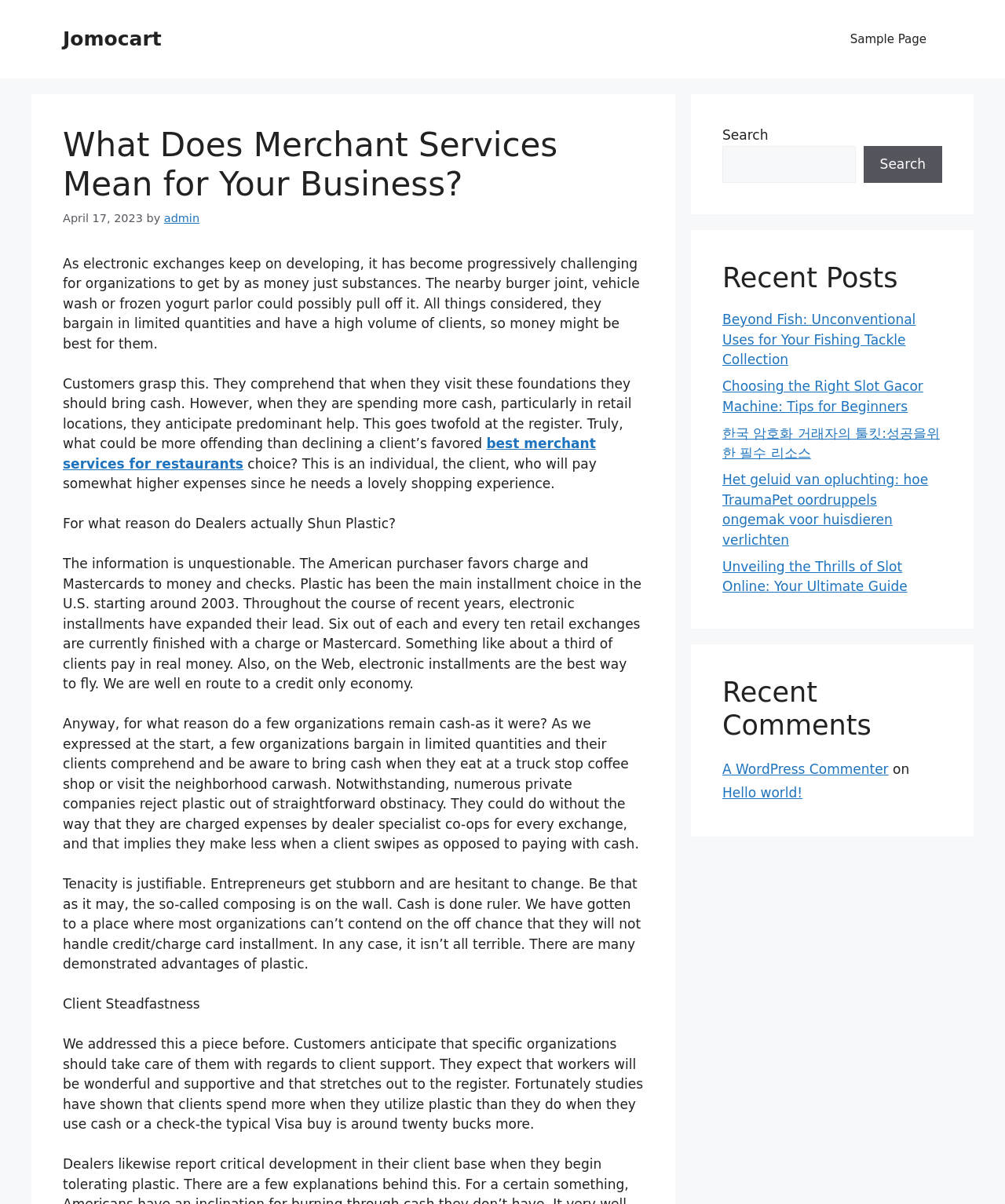Use a single word or phrase to respond to the question:
What is the purpose of merchant services?

To provide better customer support